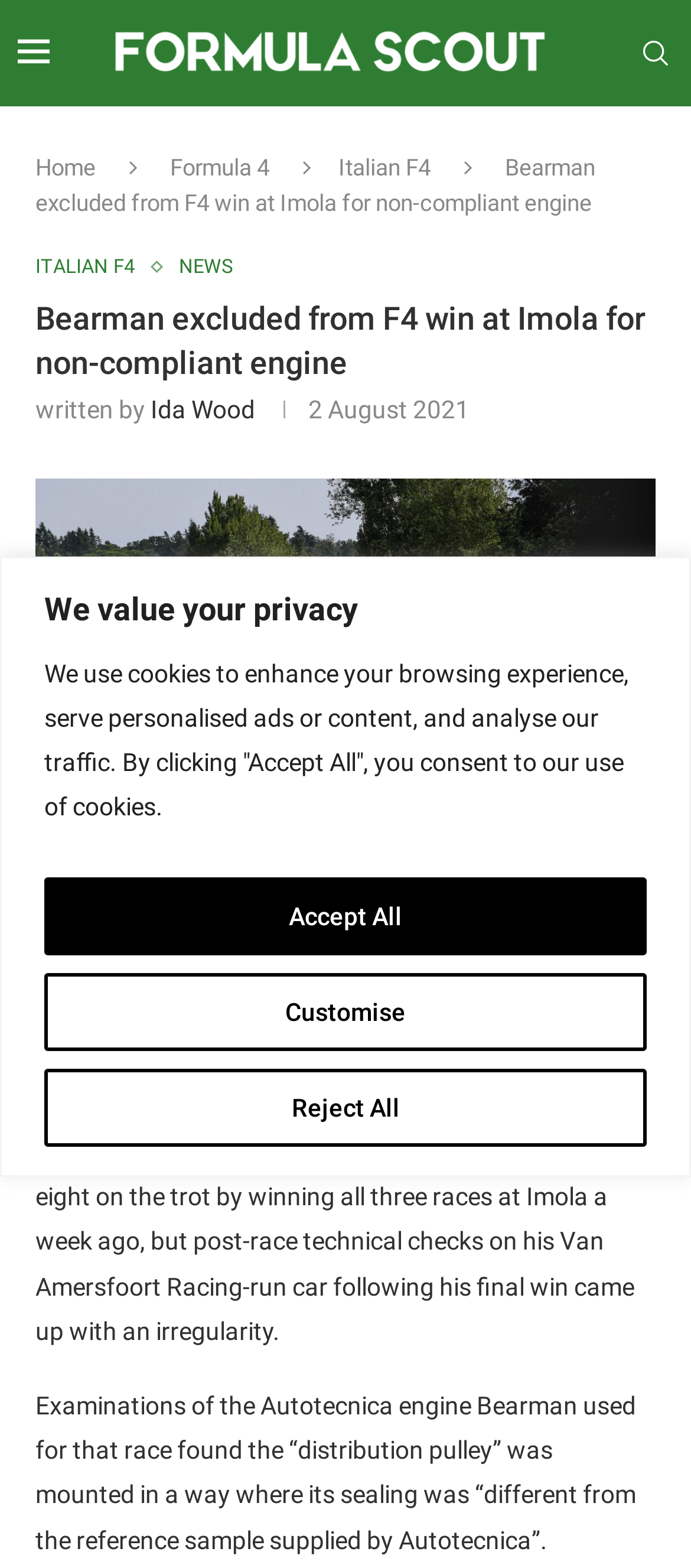Bounding box coordinates are specified in the format (top-left x, top-left y, bottom-right x, bottom-right y). All values are floating point numbers bounded between 0 and 1. Please provide the bounding box coordinate of the region this sentence describes: Italian F4

[0.051, 0.163, 0.221, 0.178]